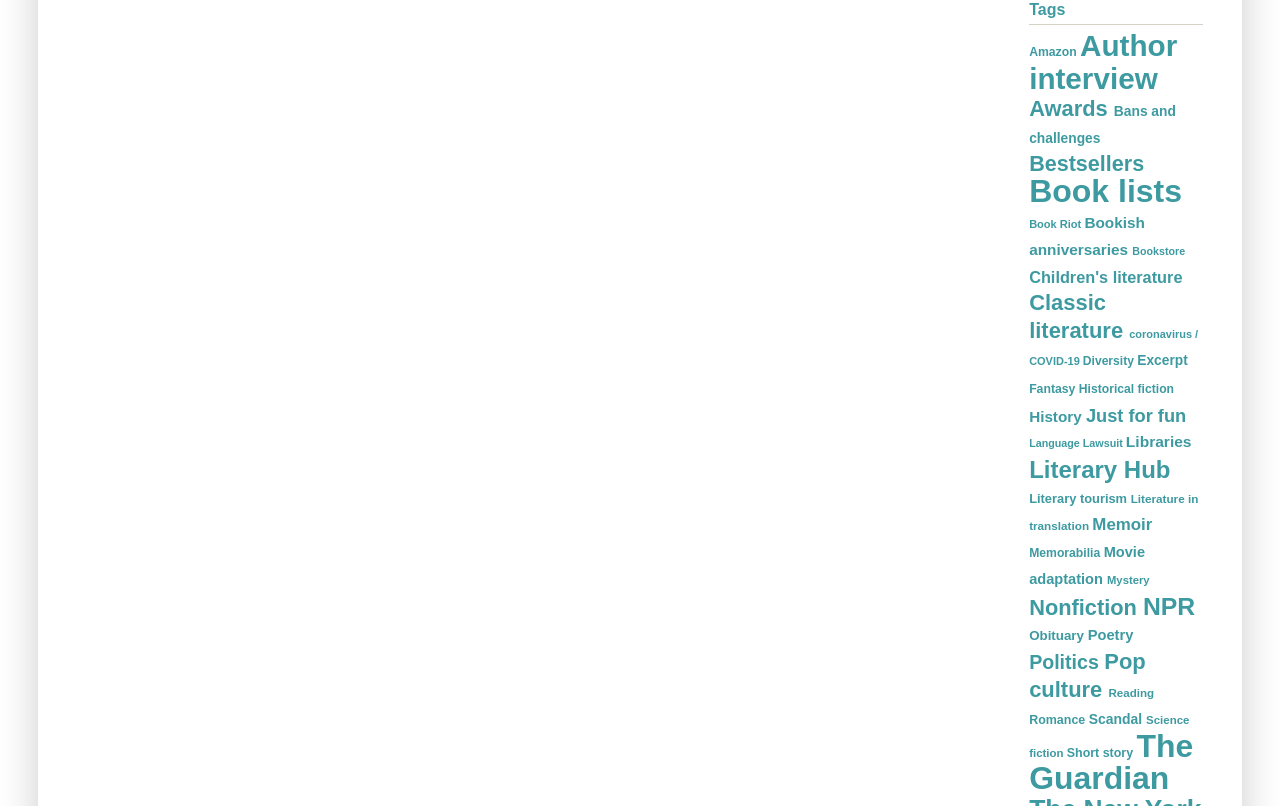What is the link located at the middle of the webpage?
Using the visual information, reply with a single word or short phrase.

Just for fun